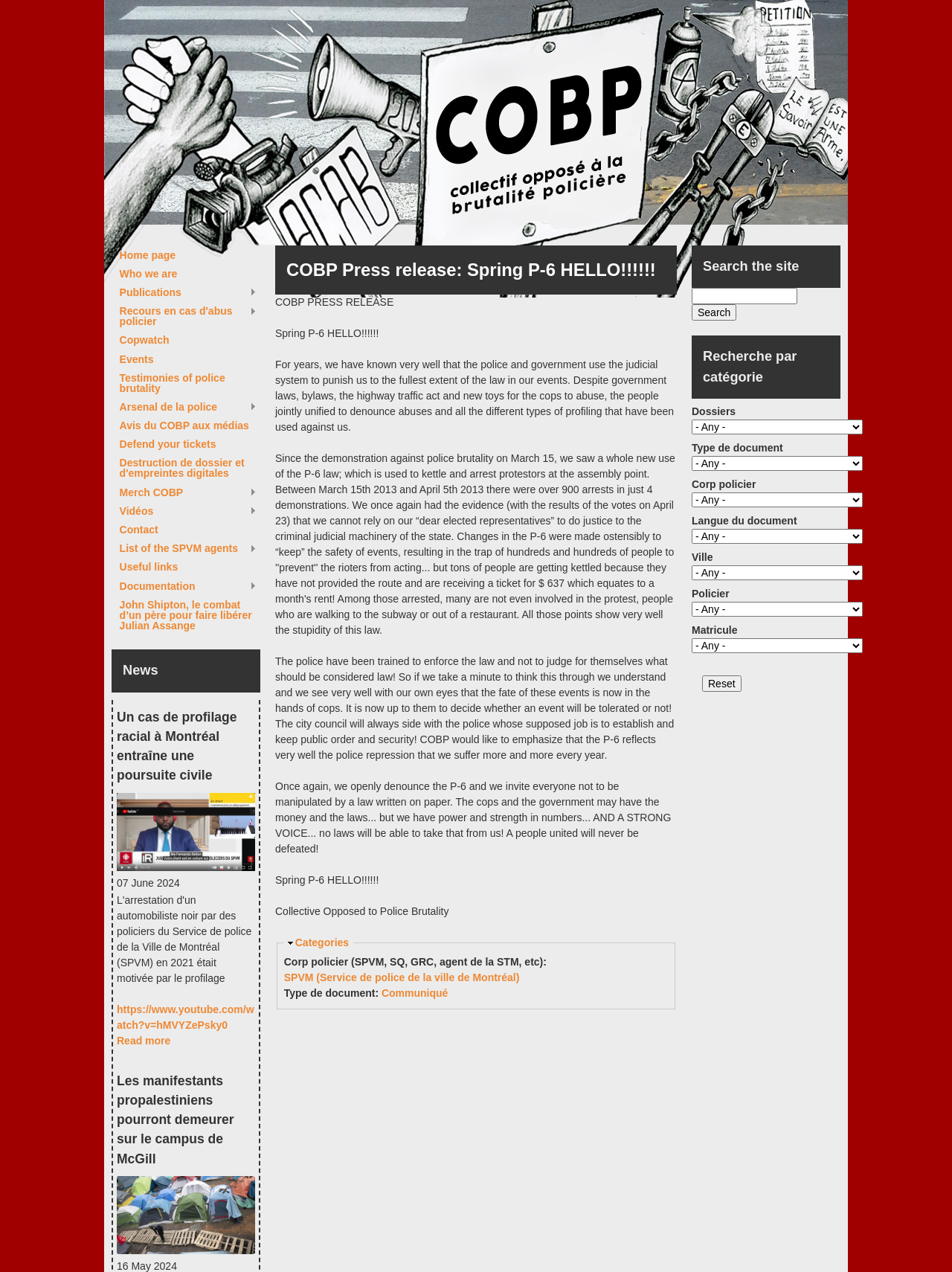Extract the bounding box coordinates for the UI element described as: "name="op" value="Search"".

[0.727, 0.239, 0.774, 0.252]